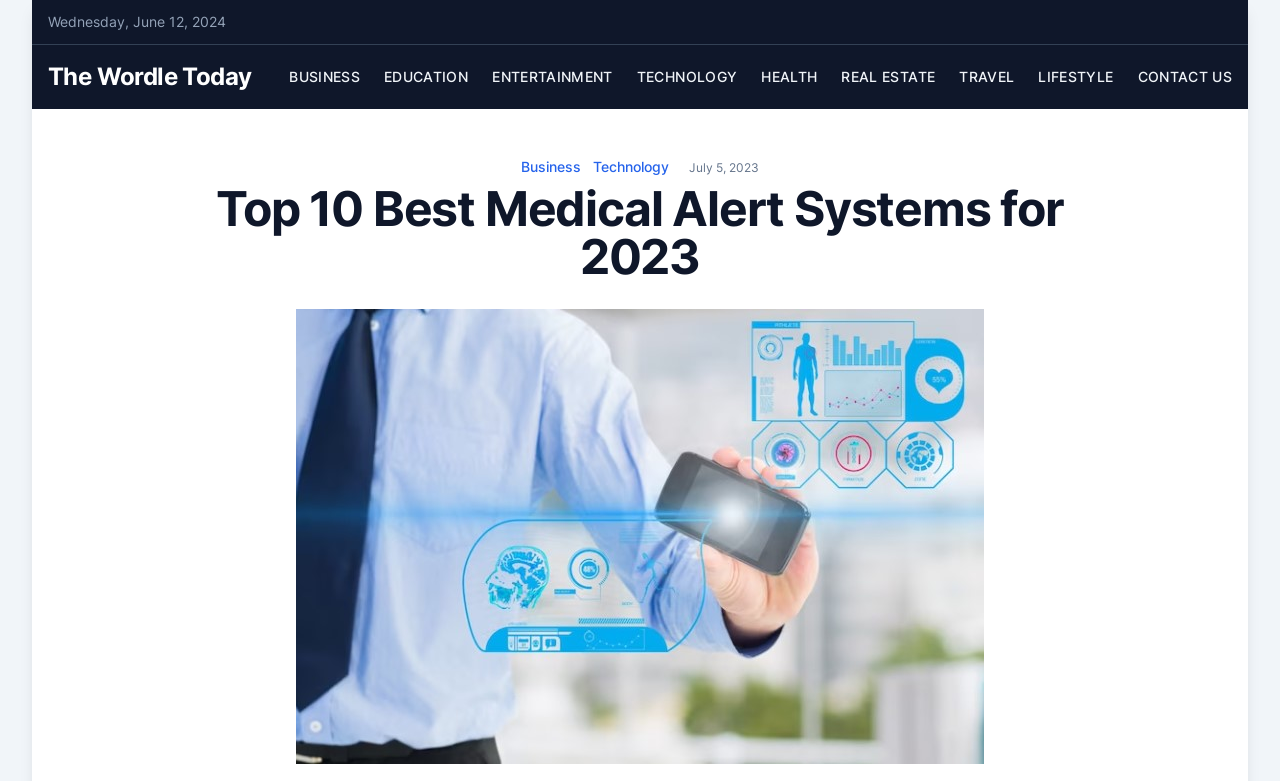Locate the bounding box coordinates of the element that should be clicked to execute the following instruction: "click on TECHNOLOGY".

[0.497, 0.087, 0.576, 0.109]